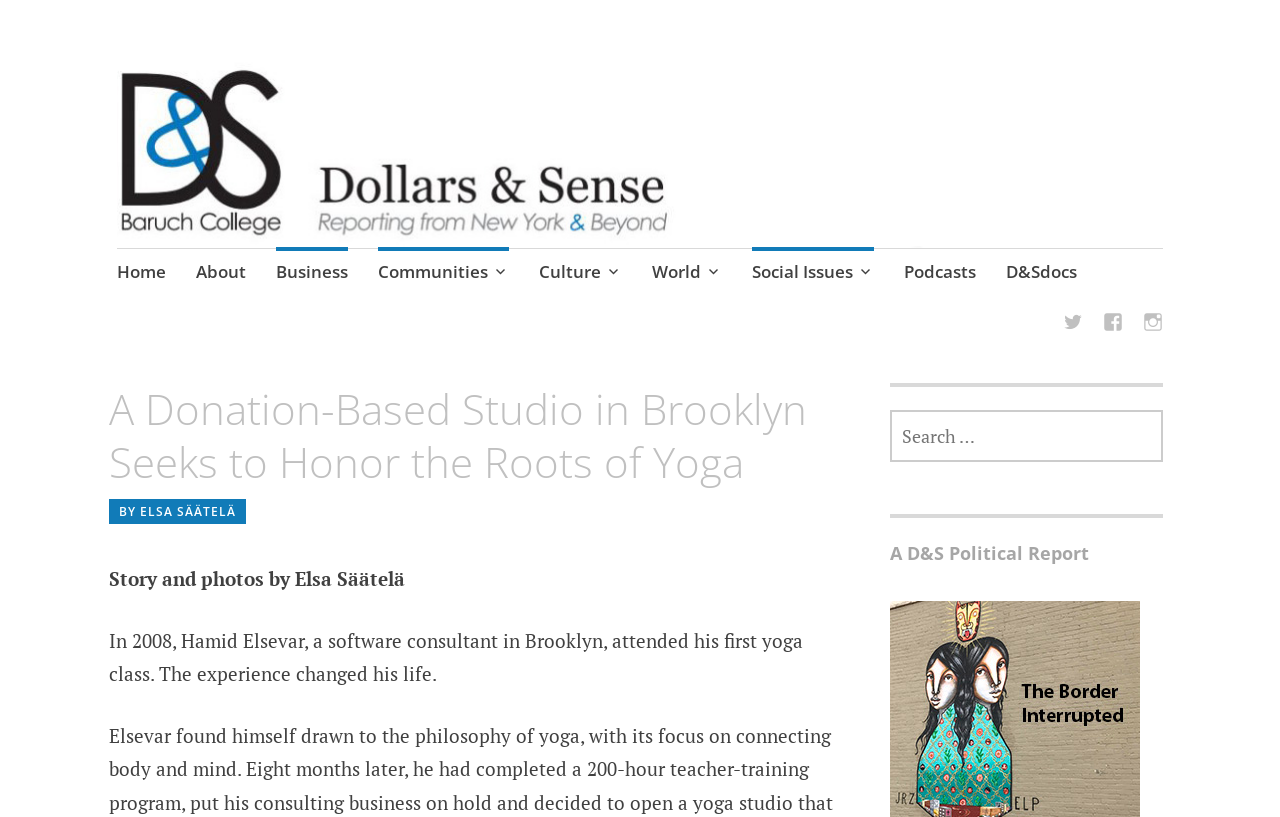Can you extract the primary headline text from the webpage?

Dollars & Sense